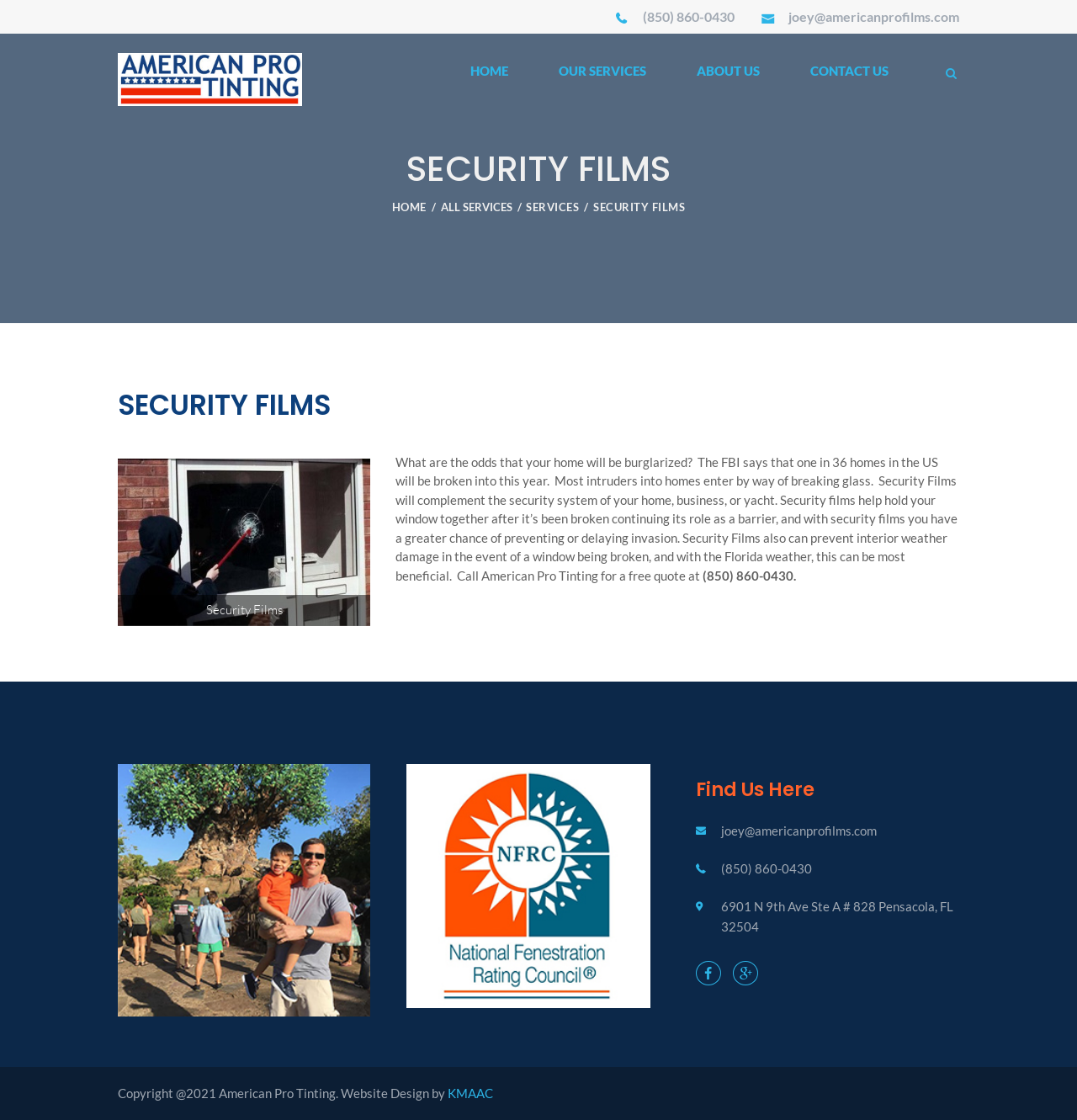For the given element description joey@americanprofilms.com, determine the bounding box coordinates of the UI element. The coordinates should follow the format (top-left x, top-left y, bottom-right x, bottom-right y) and be within the range of 0 to 1.

[0.732, 0.008, 0.891, 0.022]